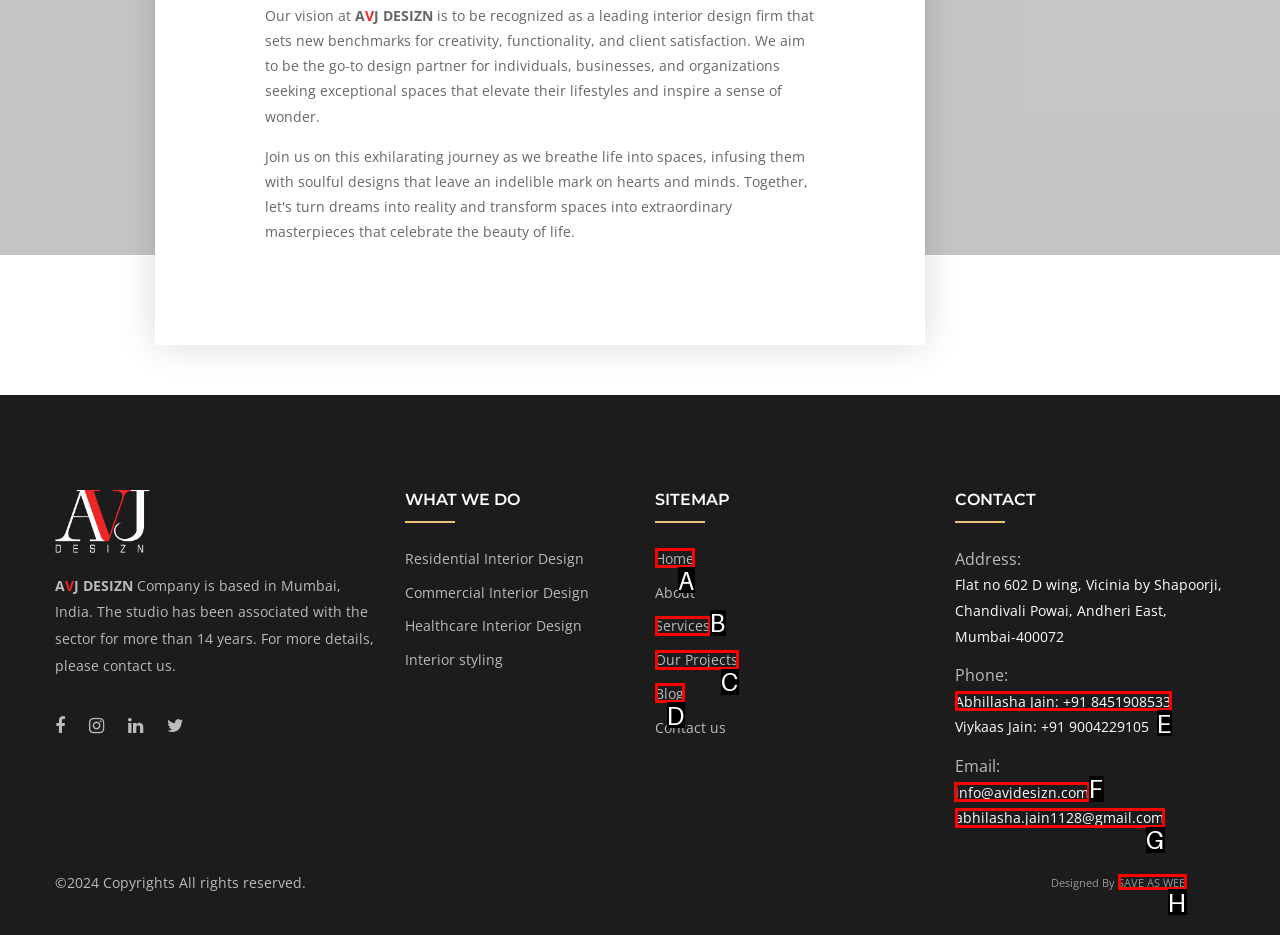Select the proper HTML element to perform the given task: Send an email to info@avjdesizn.com Answer with the corresponding letter from the provided choices.

F